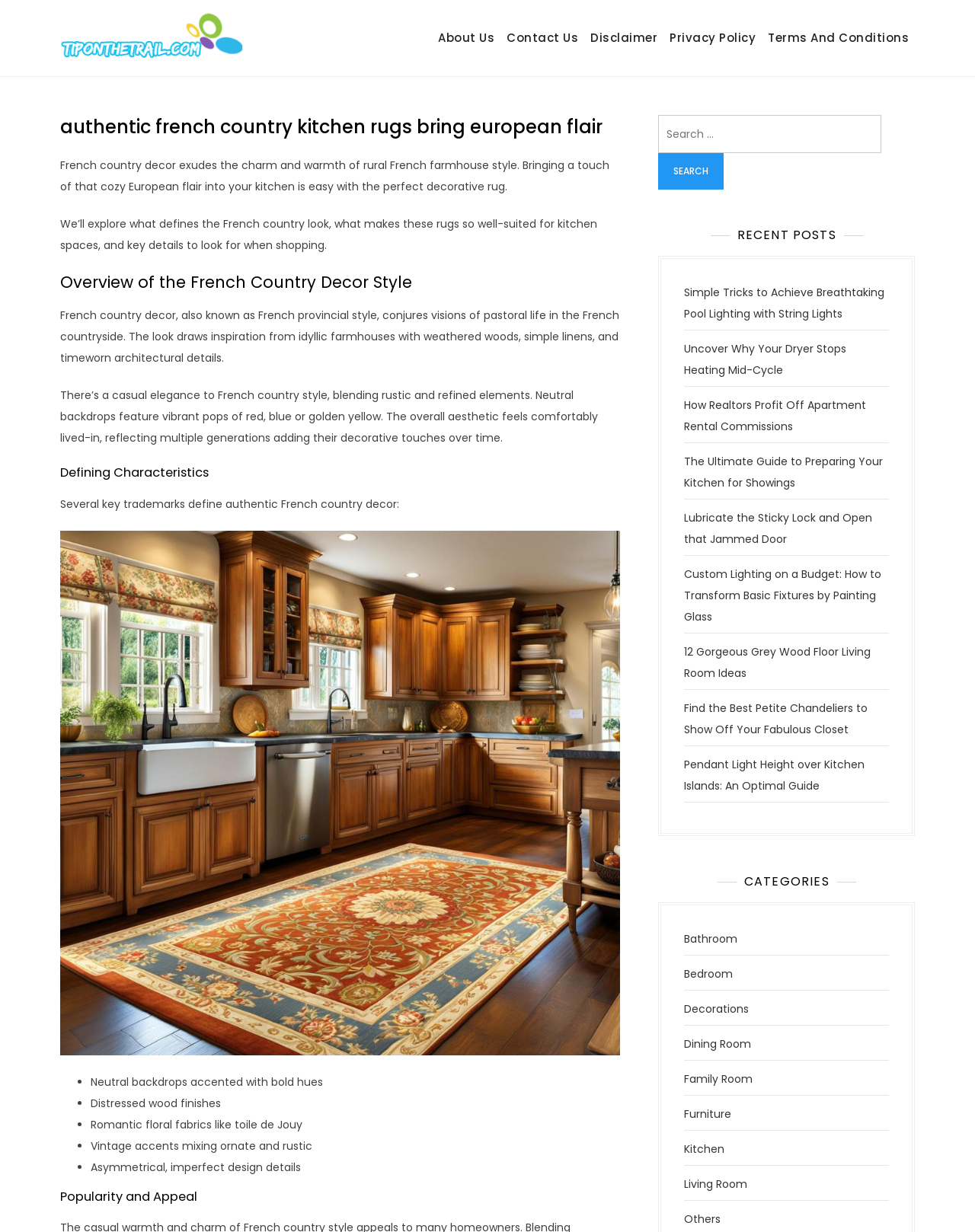How many recent posts are listed?
Please give a detailed and elaborate explanation in response to the question.

The recent posts are listed in a section with the heading 'RECENT POSTS', and I counted 9 links to different articles, including 'Simple Tricks to Achieve Breathtaking Pool Lighting with String Lights' and 'Pendant Light Height over Kitchen Islands: An Optimal Guide'.